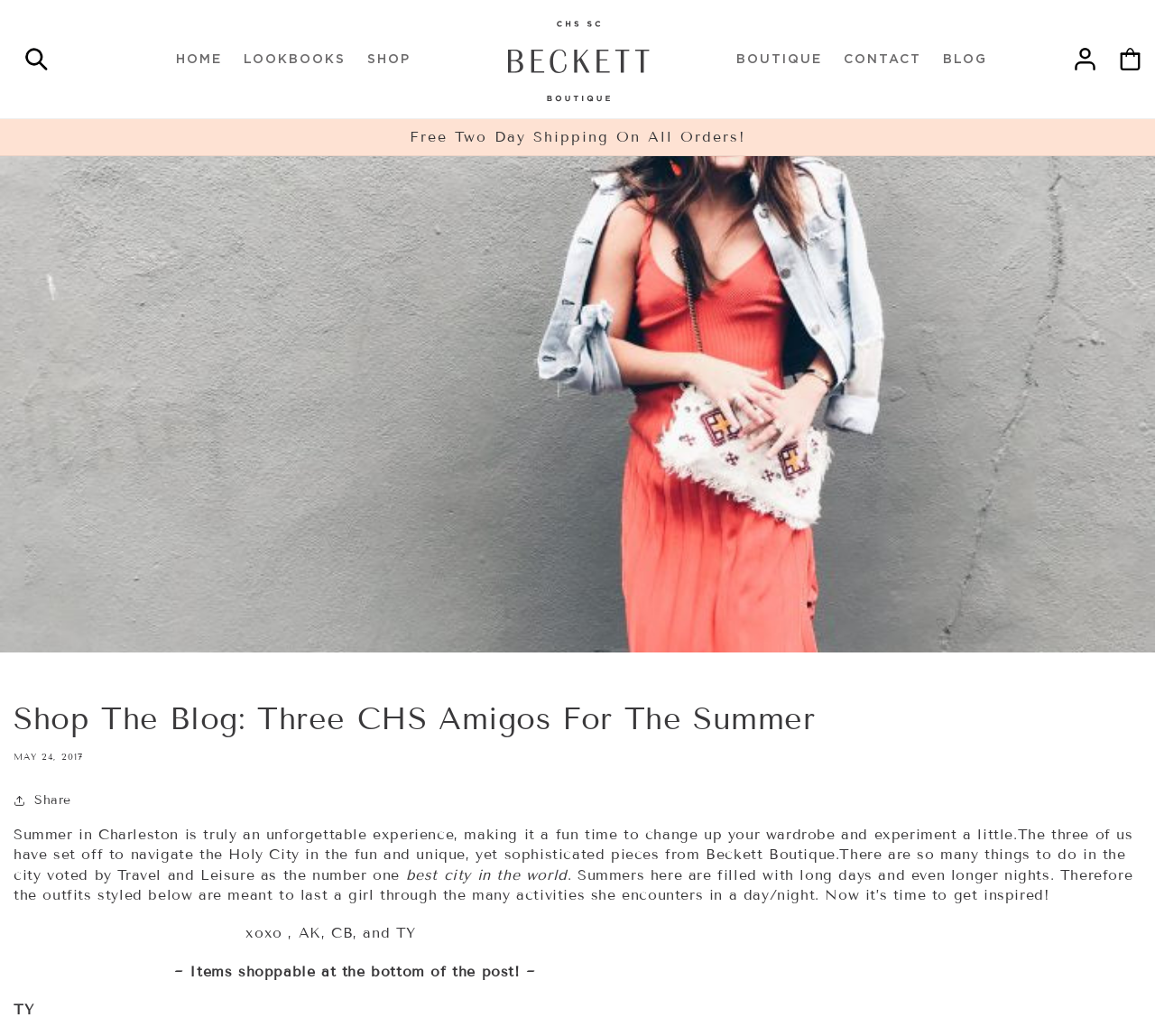Kindly determine the bounding box coordinates of the area that needs to be clicked to fulfill this instruction: "View the cart".

[0.959, 0.035, 0.998, 0.079]